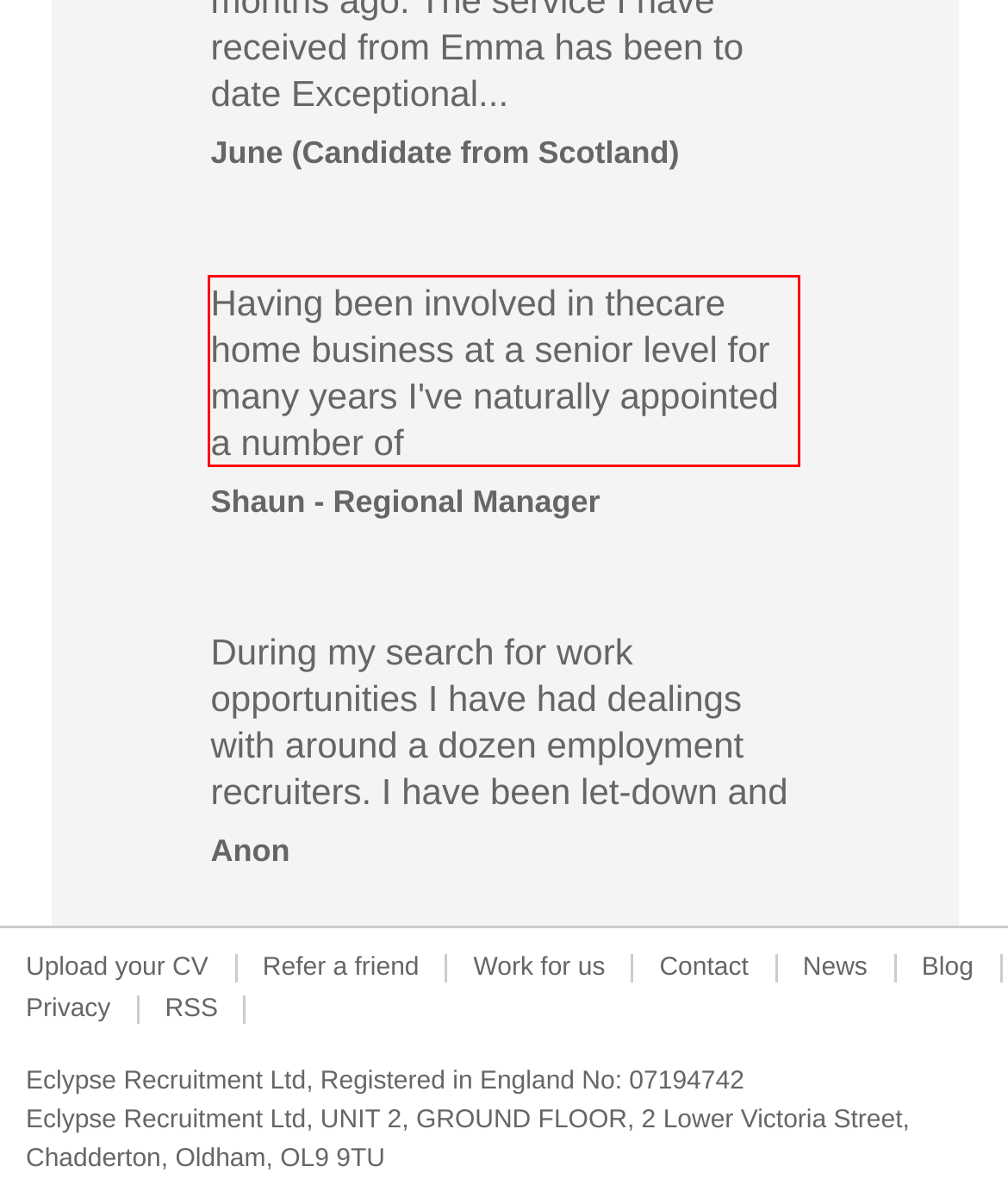Please extract the text content from the UI element enclosed by the red rectangle in the screenshot.

Having been involved in thecare home business at a senior level for many years I've naturally appointed a number of